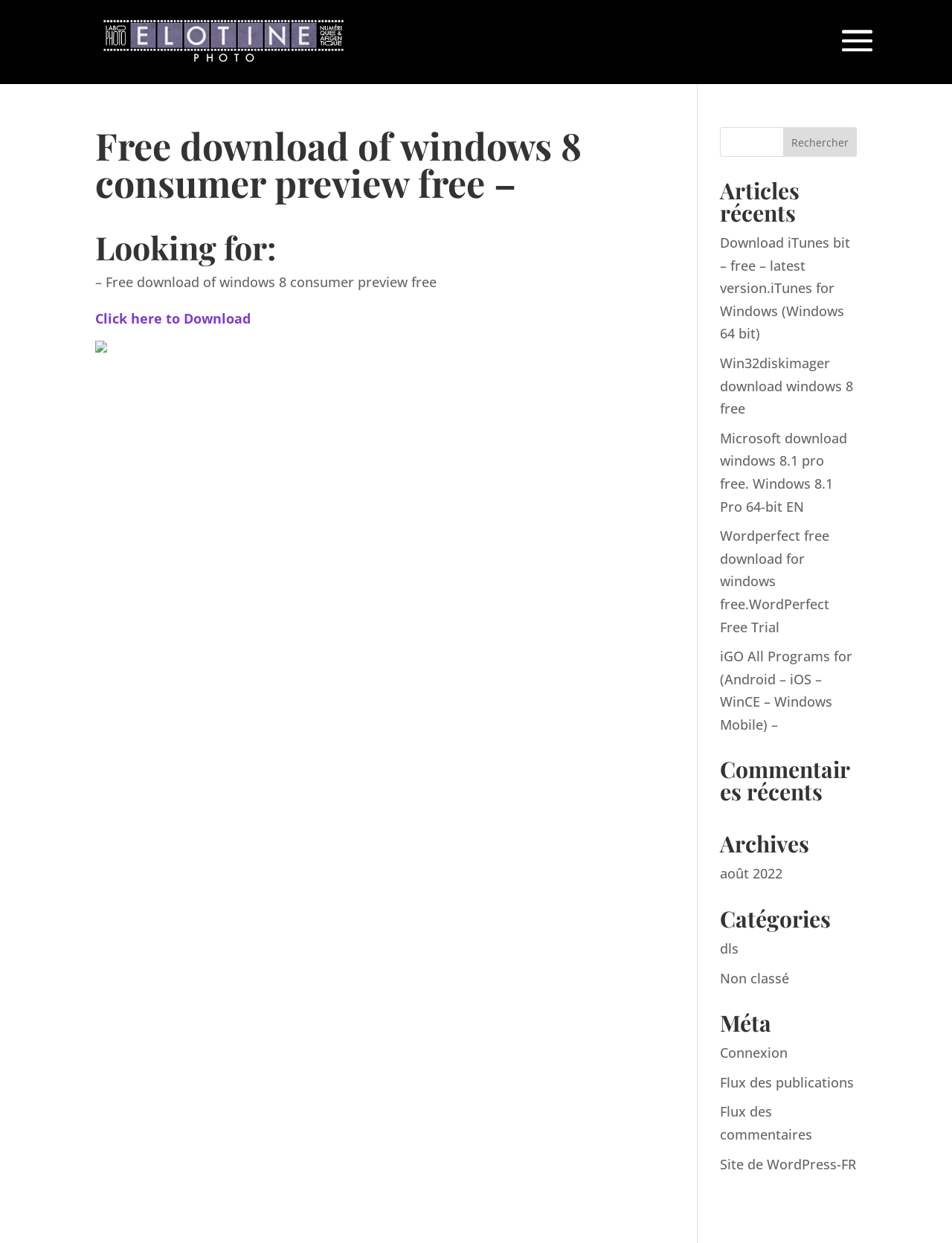Offer an extensive depiction of the webpage and its key elements.

The webpage appears to be a blog or website focused on providing free downloads of various software and programs. At the top left, there is a logo image with the text "Elotine Studio Photo Grenoble" next to it, which is also a link. Below the logo, there is a heading that reads "Free download of windows 8 consumer preview free –" followed by a subheading "Looking for:". 

To the right of the subheading, there is a link that says "Click here to Download" and another link with an image next to it. Below these links, there are several non-descriptive text elements, possibly used for spacing or formatting.

On the right side of the page, there is a search bar with a textbox and a button labeled "Rechercher". Below the search bar, there are several headings and links to various articles, including "Articles récents", "Commentaires récents", "Archives", "Catégories", and "Méta". These links appear to be categorized and organized by topic or date.

The articles and links on the page include downloads for Windows 8, iTunes, Win32diskimager, Microsoft Windows 8.1 Pro, WordPerfect, and iGO programs. There are also links to recent comments, archives, and categories, as well as a meta section with links to login, RSS feeds, and a WordPress site.